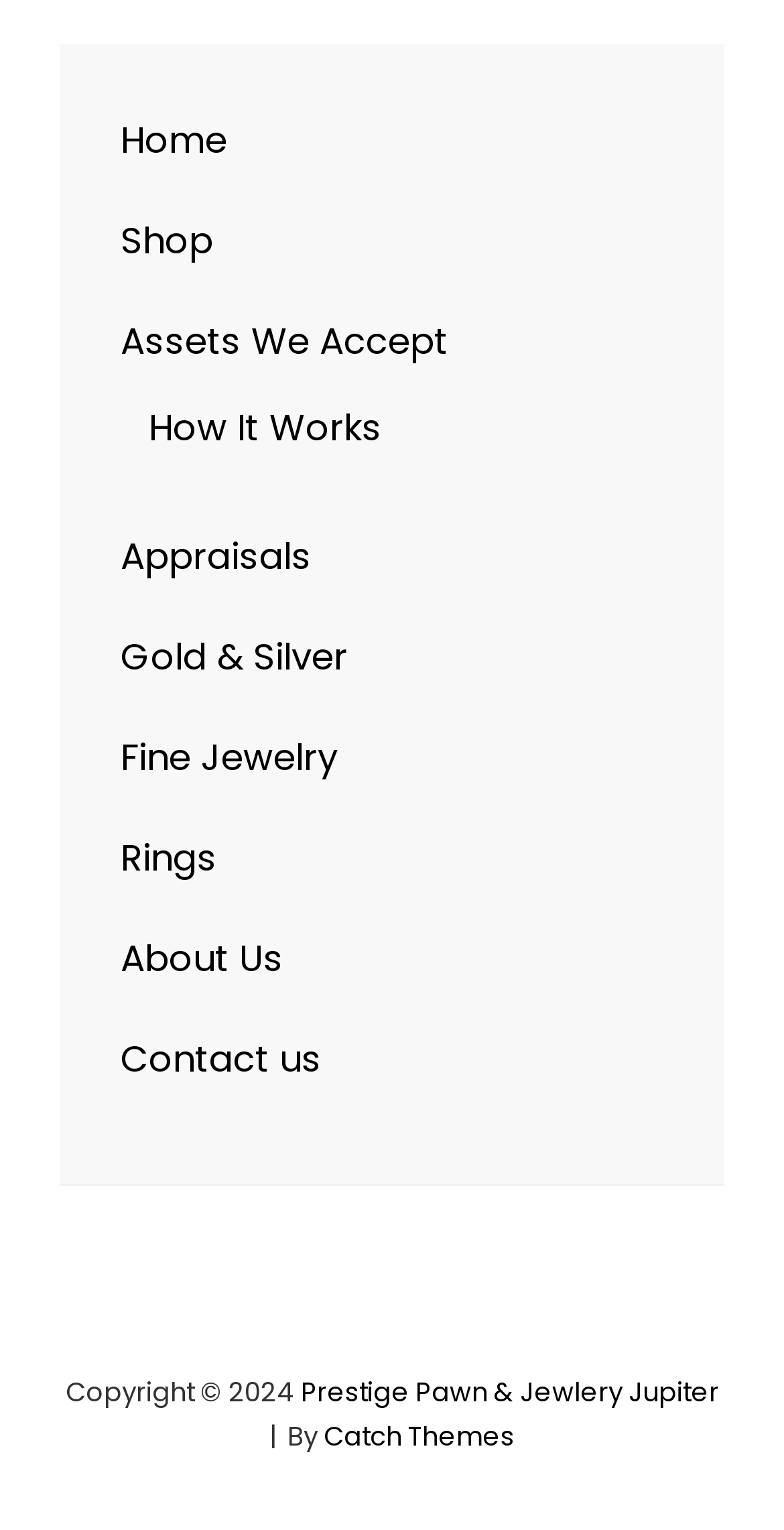Answer with a single word or phrase: 
How many columns of links are present on the webpage?

1